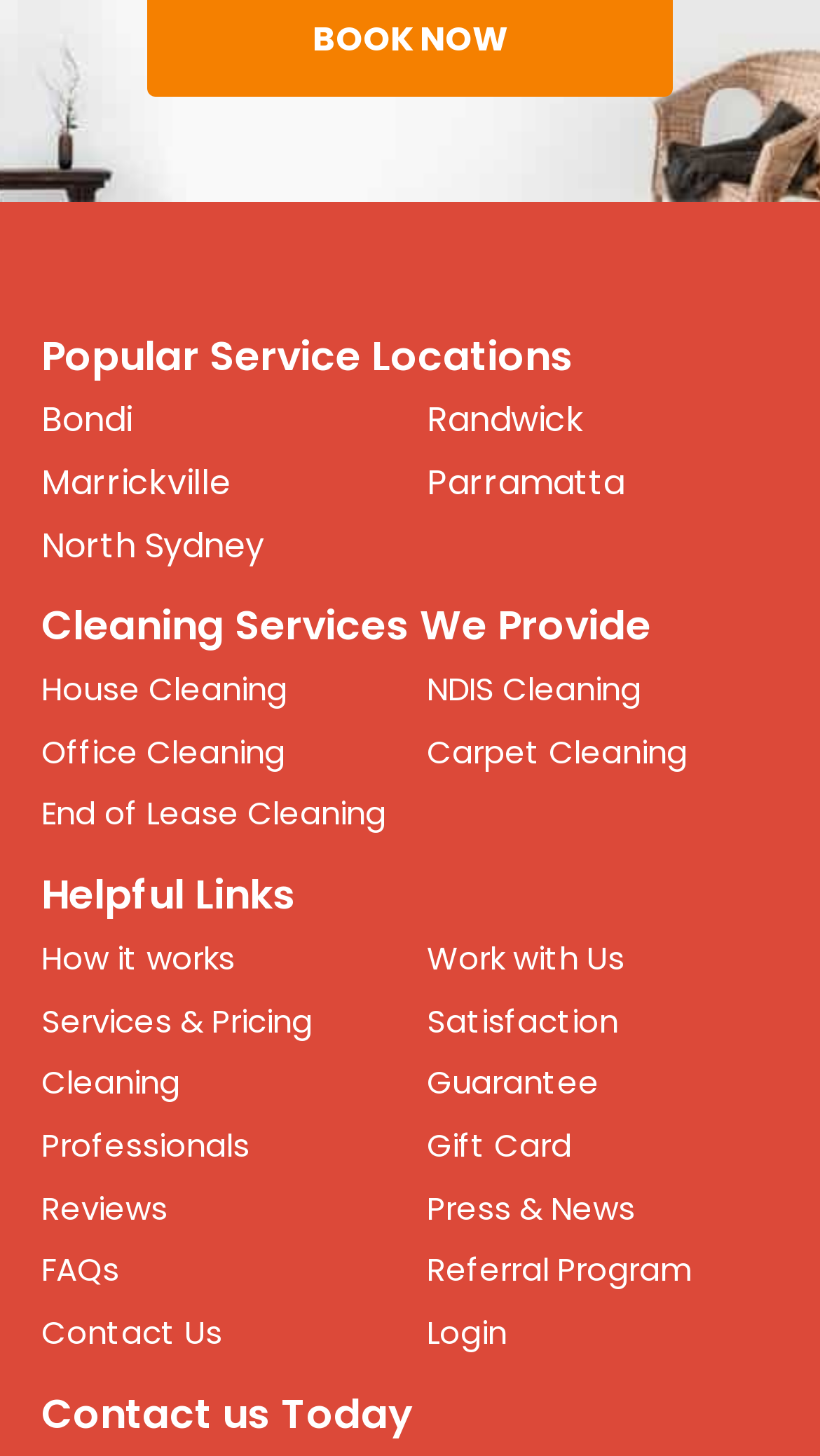Identify the bounding box coordinates for the region of the element that should be clicked to carry out the instruction: "Read Indigo flight from Jeddah diverted to Karachi after a medical emergency, a passenger was found dead upon checkup". The bounding box coordinates should be four float numbers between 0 and 1, i.e., [left, top, right, bottom].

None